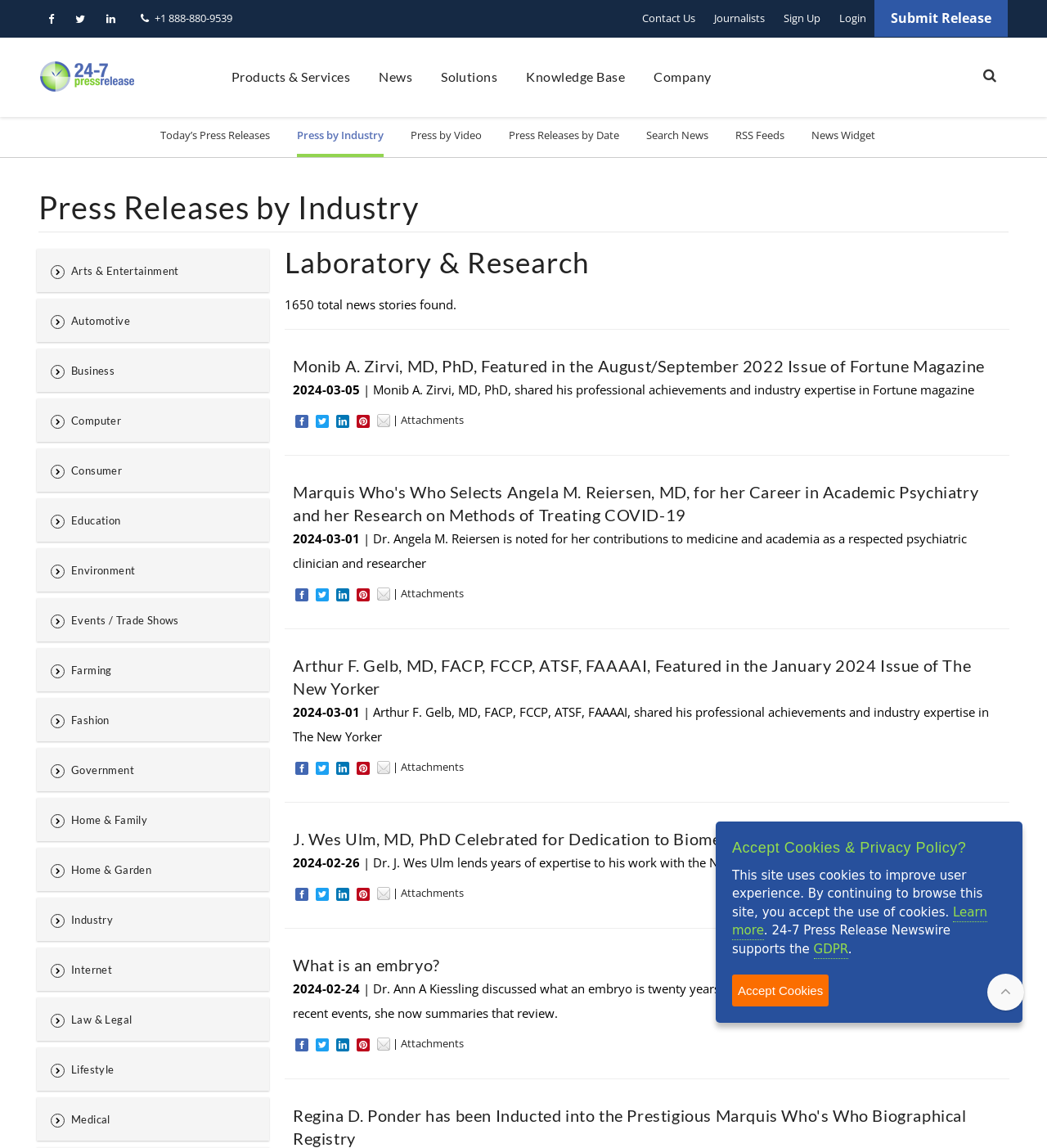Pinpoint the bounding box coordinates of the clickable area needed to execute the instruction: "Read 'Monib A. Zirvi, MD, PhD, Featured in the August/September 2022 Issue of Fortune Magazine' news story". The coordinates should be specified as four float numbers between 0 and 1, i.e., [left, top, right, bottom].

[0.28, 0.309, 0.956, 0.329]